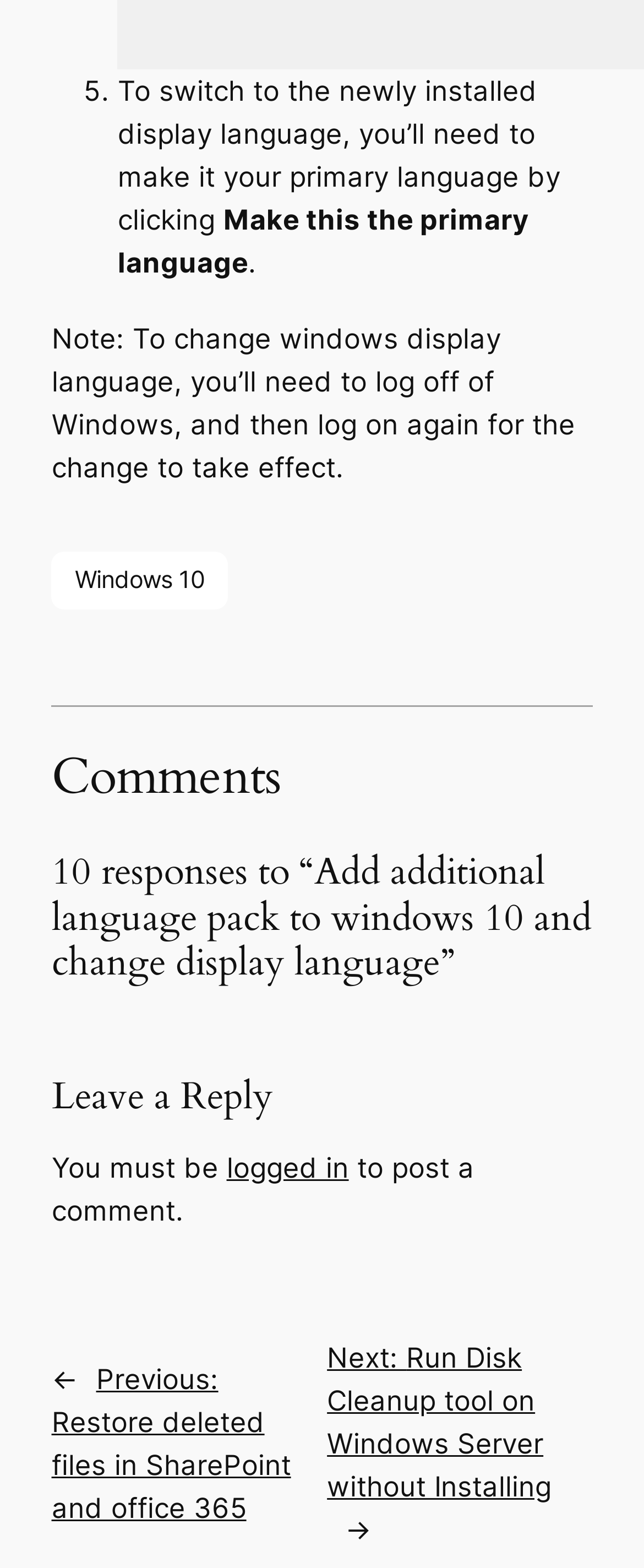What is required to post a comment?
Give a one-word or short-phrase answer derived from the screenshot.

Logged in